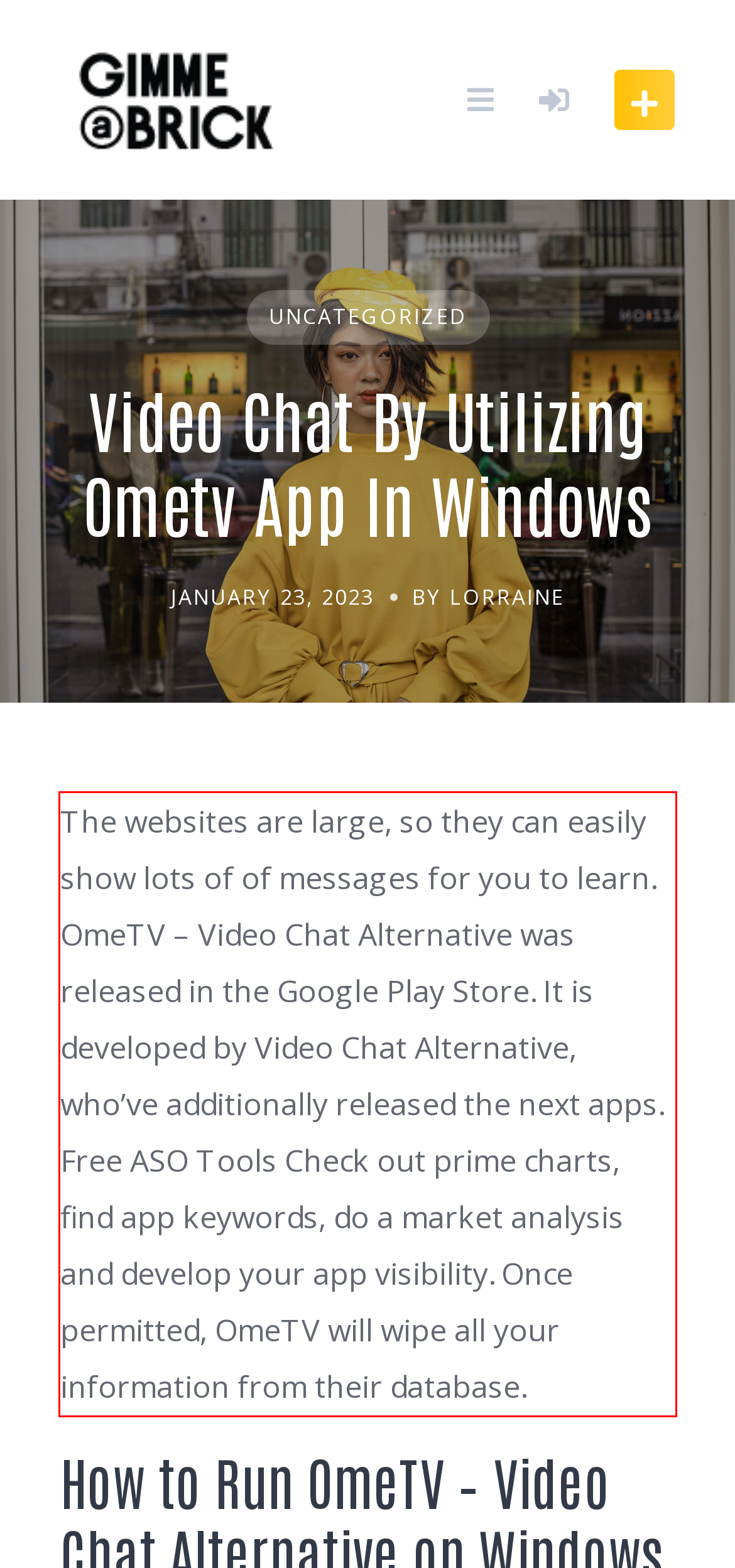You are presented with a screenshot containing a red rectangle. Extract the text found inside this red bounding box.

The websites are large, so they can easily show lots of of messages for you to learn. OmeTV – Video Chat Alternative was released in the ​Google Play Store. It is developed by Video Chat Alternative, who’ve additionally released the next apps. Free ASO Tools Check out prime charts, find app keywords, do a market analysis and develop your app visibility. Once permitted, OmeTV will wipe all your information from their database.